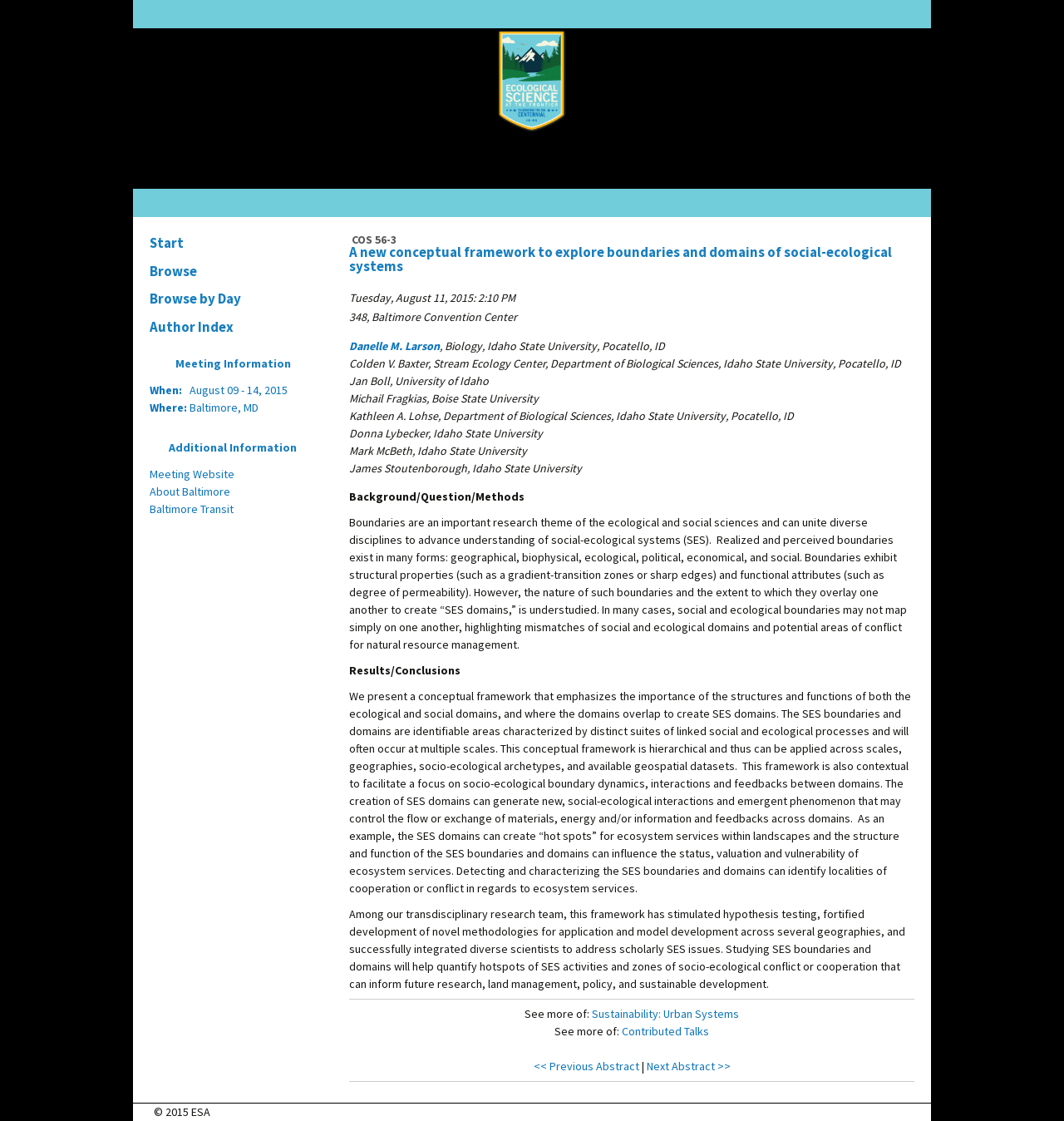Respond with a single word or phrase to the following question: What is the date of the presentation?

Tuesday, August 11, 2015